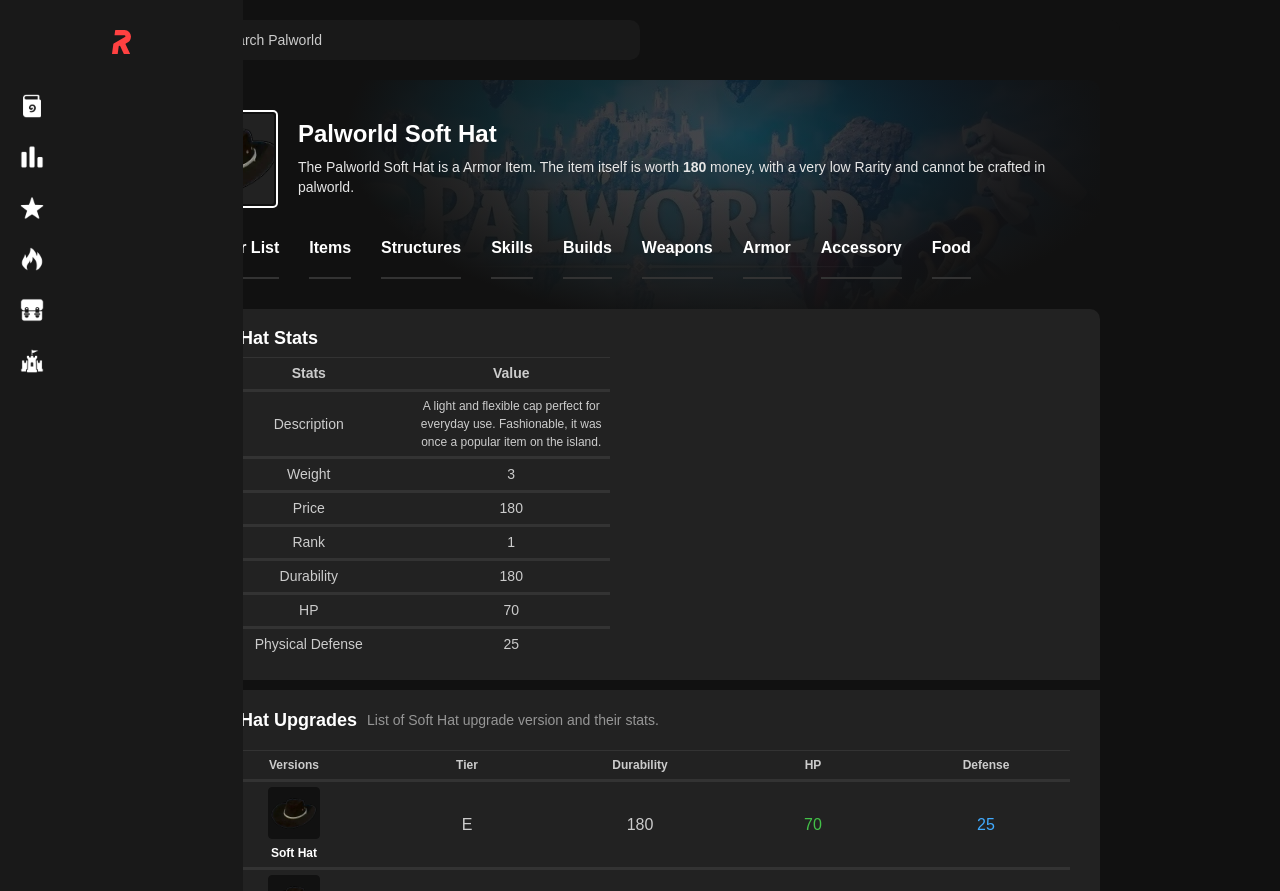Answer the question below with a single word or a brief phrase: 
How many upgrade versions of the Soft Hat item are listed?

One